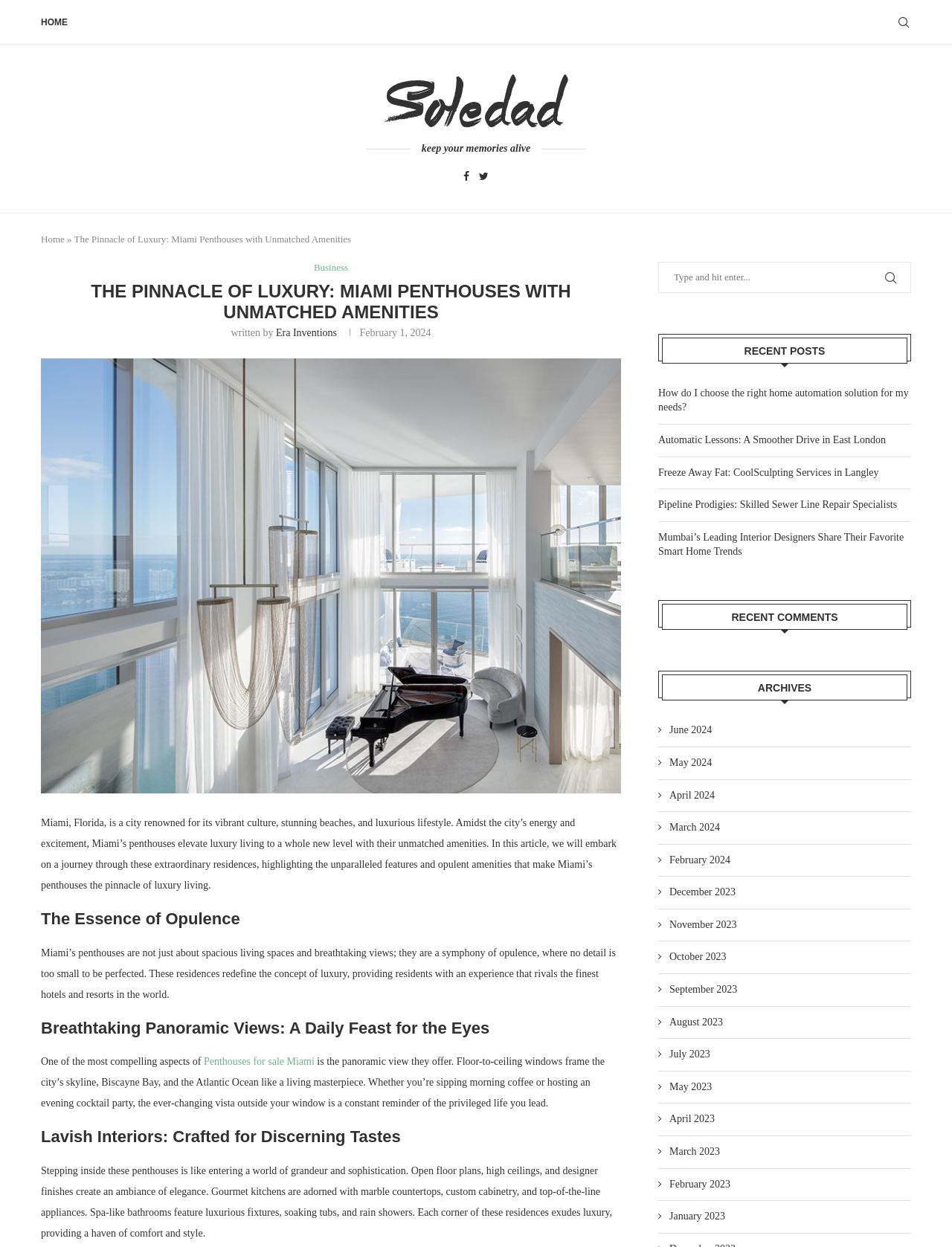Can you pinpoint the bounding box coordinates for the clickable element required for this instruction: "Visit 'Projects' under 'Solar'"? The coordinates should be four float numbers between 0 and 1, i.e., [left, top, right, bottom].

None